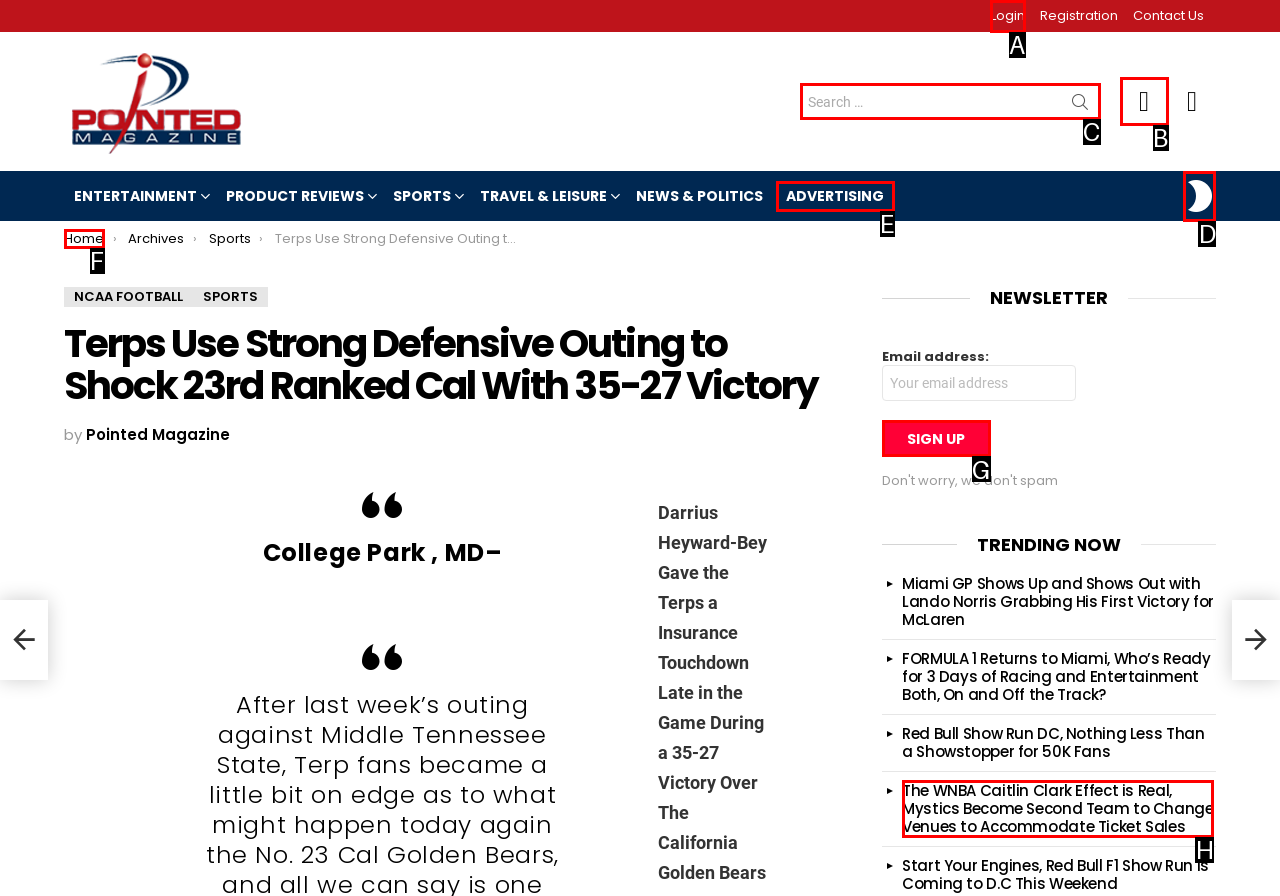Identify the appropriate lettered option to execute the following task: Login to the website
Respond with the letter of the selected choice.

A